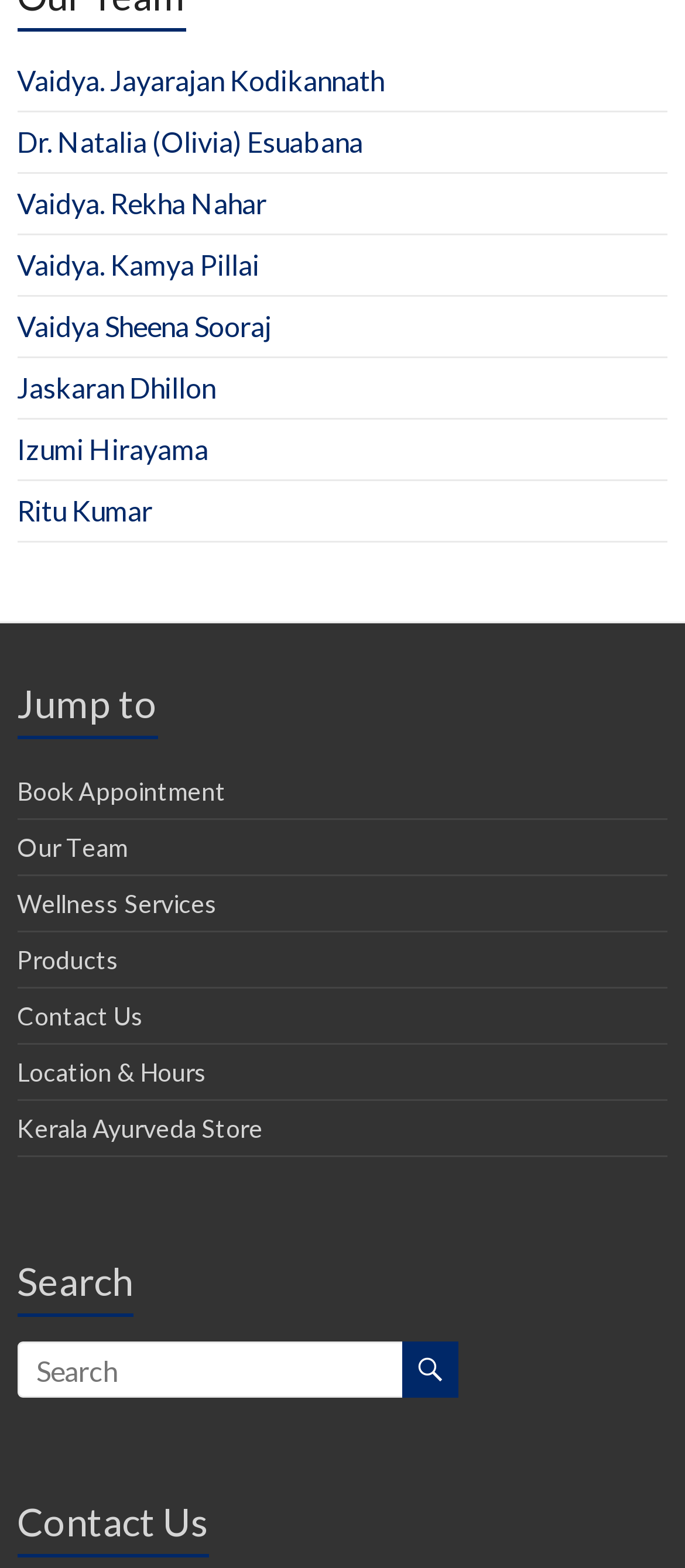Answer the question below in one word or phrase:
How many team members are listed?

8